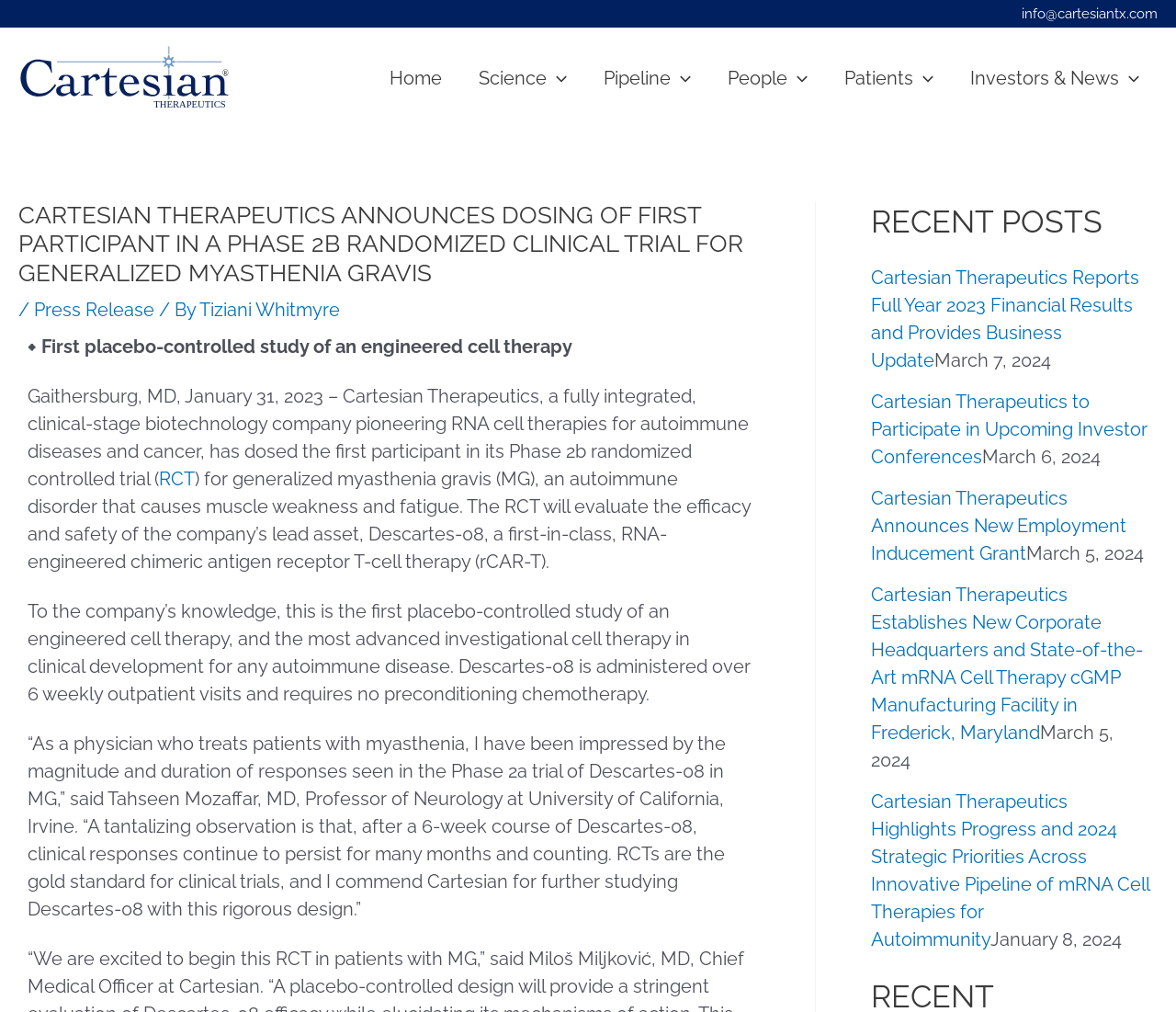Determine the bounding box coordinates of the element that should be clicked to execute the following command: "Read the Press Release".

[0.029, 0.295, 0.131, 0.317]